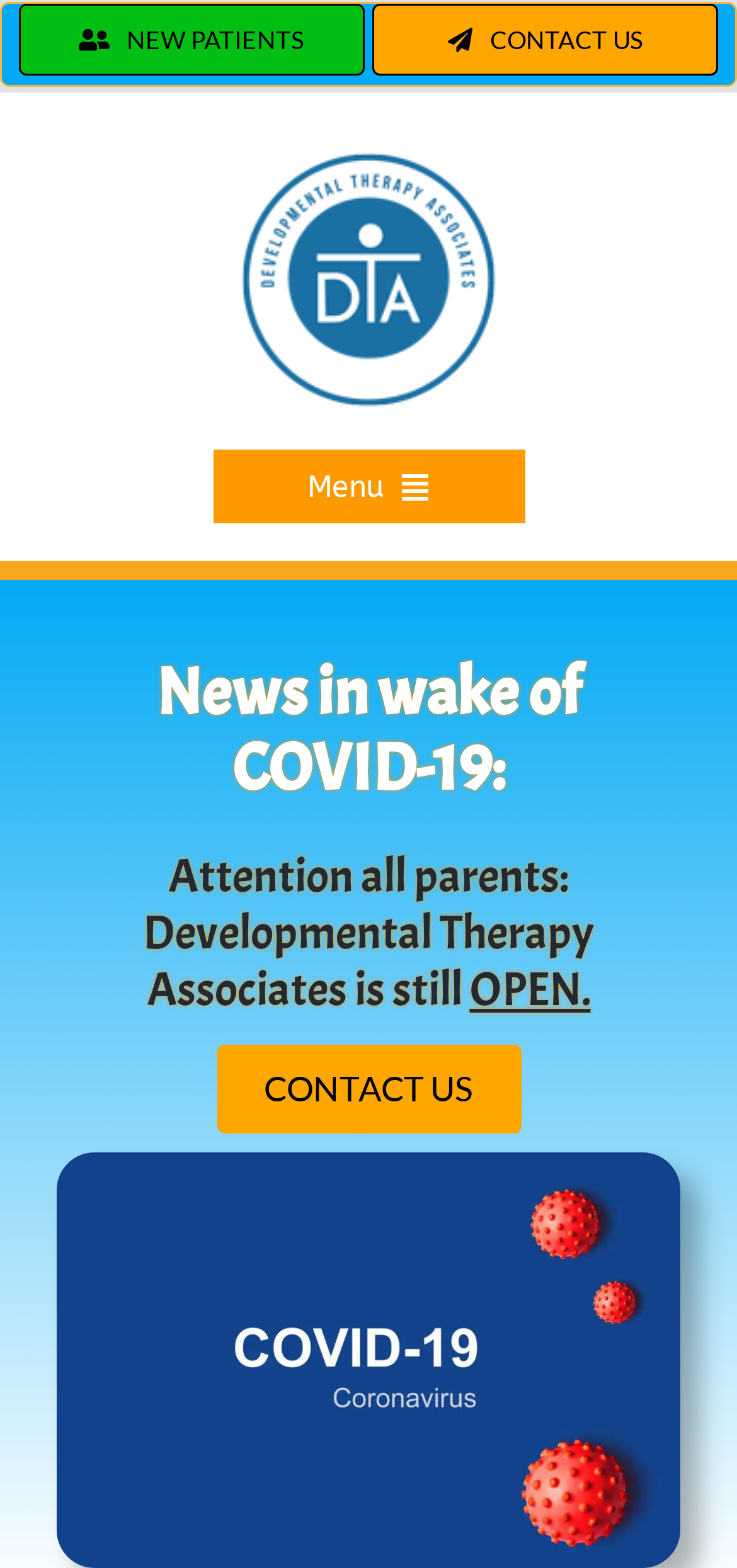Can you provide the bounding box coordinates for the element that should be clicked to implement the instruction: "Open the main menu"?

[0.288, 0.287, 0.712, 0.334]